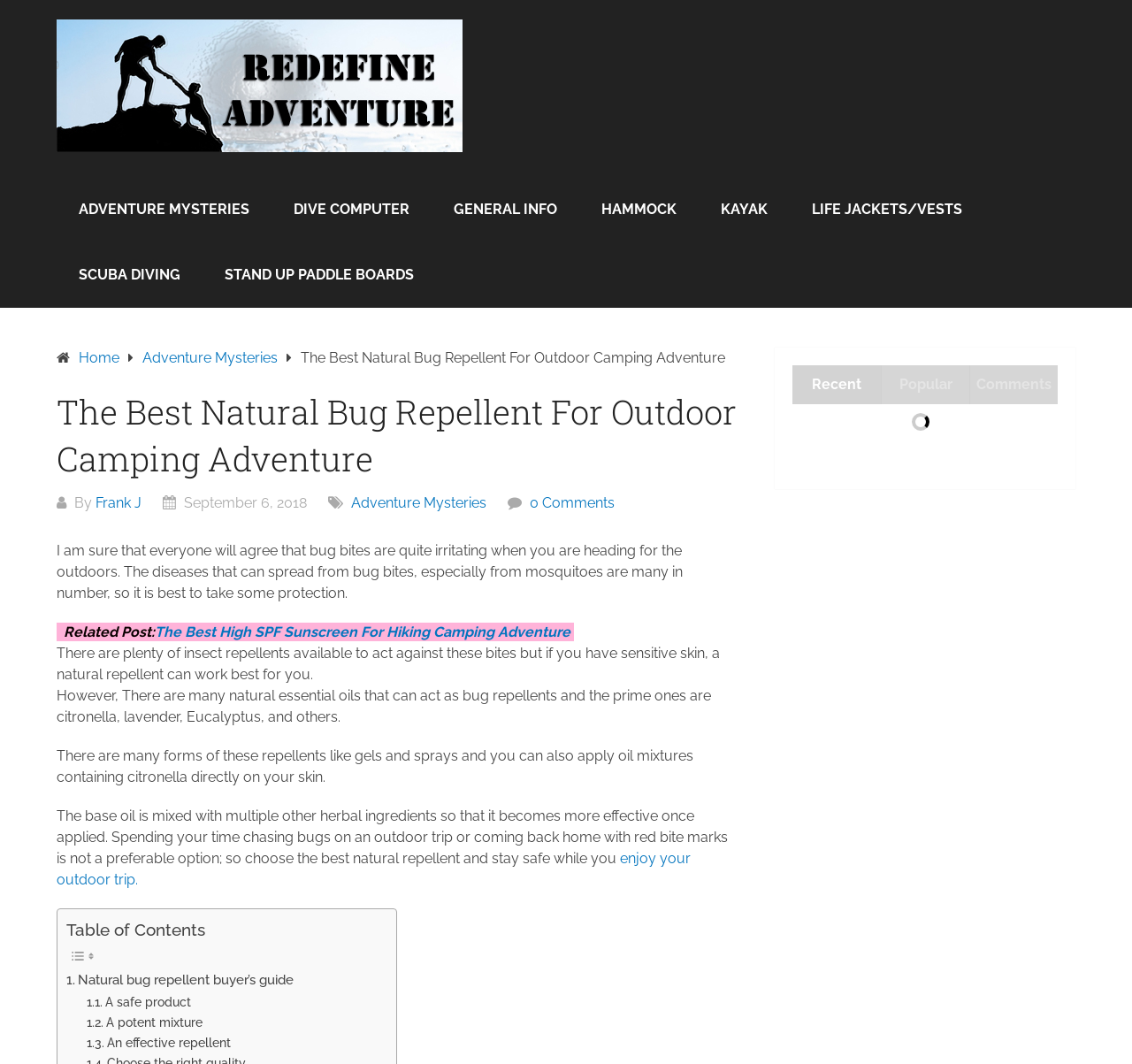Please find the bounding box coordinates of the element that you should click to achieve the following instruction: "Read the article about The Best Natural Bug Repellent For Outdoor Camping Adventure". The coordinates should be presented as four float numbers between 0 and 1: [left, top, right, bottom].

[0.266, 0.328, 0.641, 0.344]